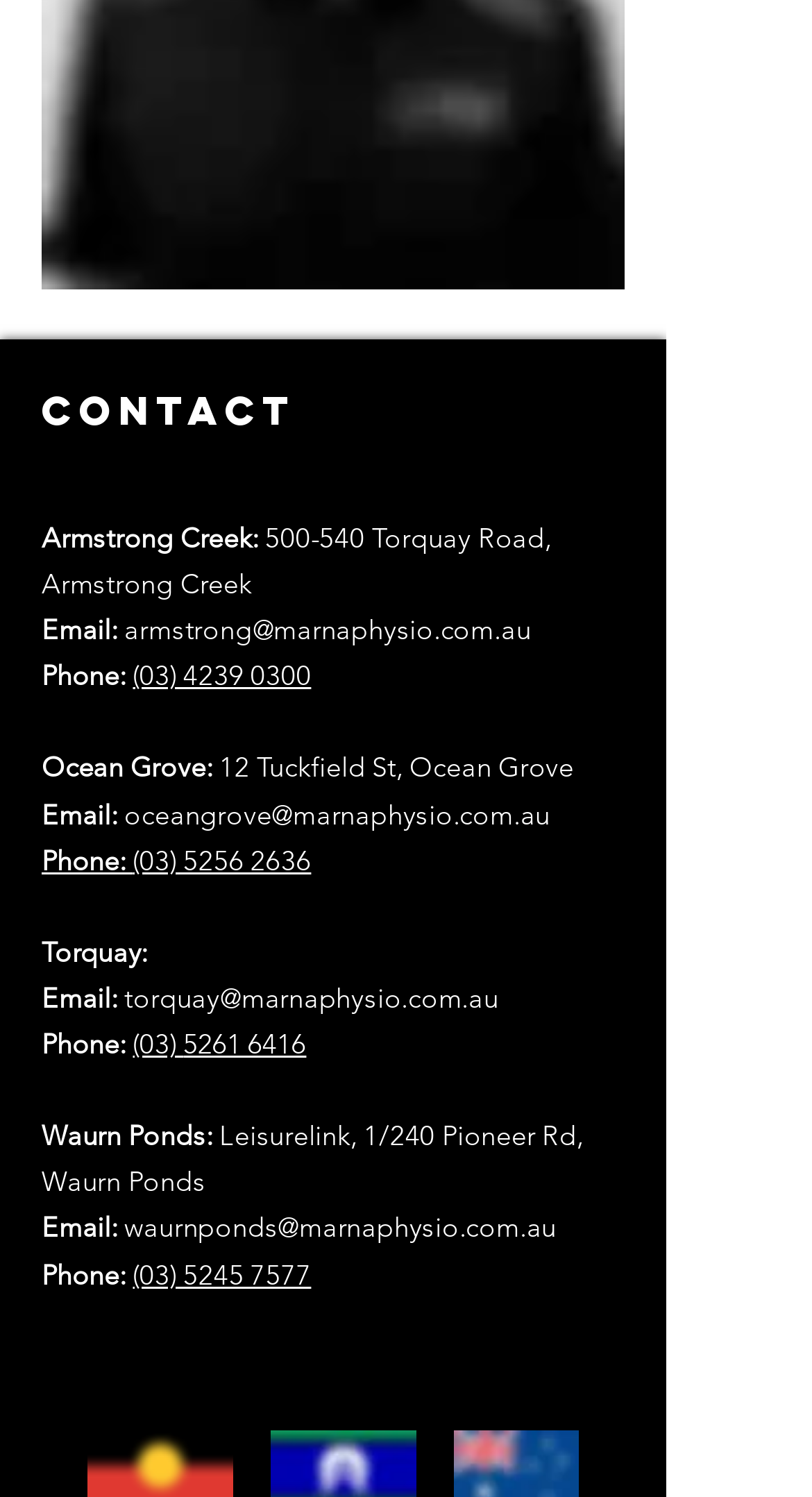Pinpoint the bounding box coordinates of the clickable area necessary to execute the following instruction: "Send an email to Armstrong Creek". The coordinates should be given as four float numbers between 0 and 1, namely [left, top, right, bottom].

[0.153, 0.411, 0.654, 0.431]